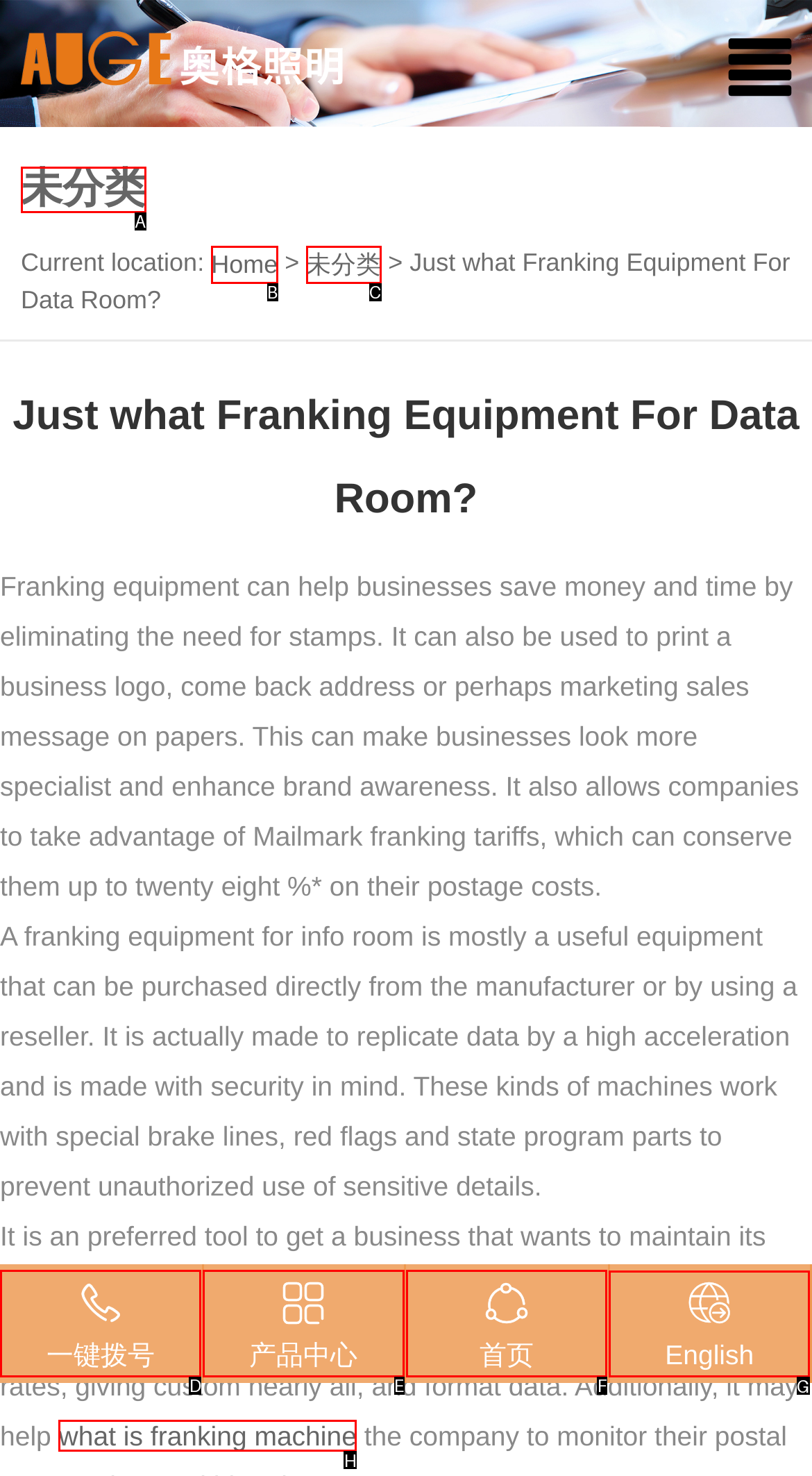Choose the HTML element that should be clicked to accomplish the task: Click the 'English' link. Answer with the letter of the chosen option.

G